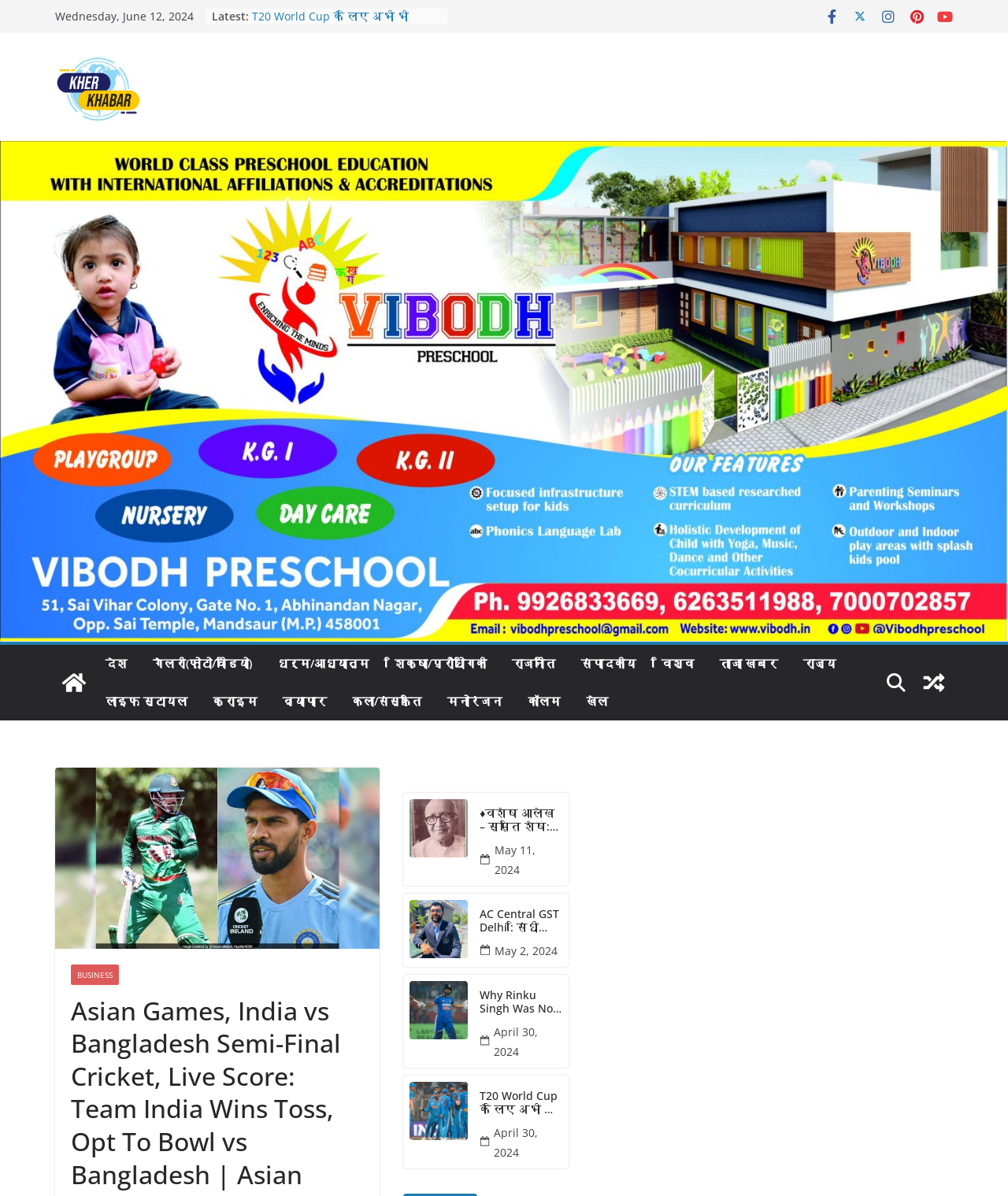How many social media icons are present at the top of the webpage?
Examine the image closely and answer the question with as much detail as possible.

There are five social media icons present at the top of the webpage, which are represented by the Unicode characters '', '', '', '', and ''.